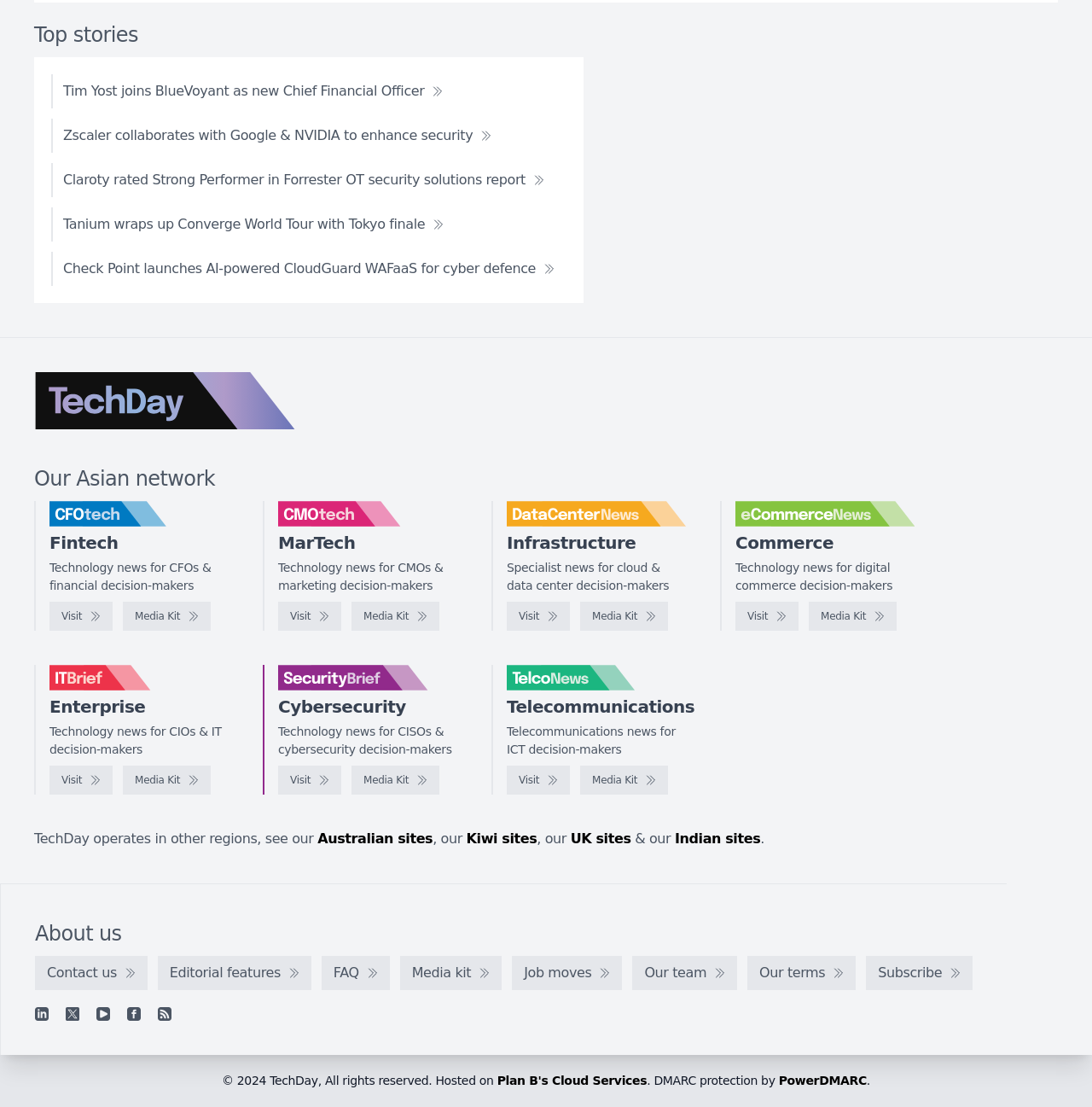Please identify the bounding box coordinates of the element on the webpage that should be clicked to follow this instruction: "Explore the TechDay logo". The bounding box coordinates should be given as four float numbers between 0 and 1, formatted as [left, top, right, bottom].

[0.031, 0.336, 0.271, 0.388]